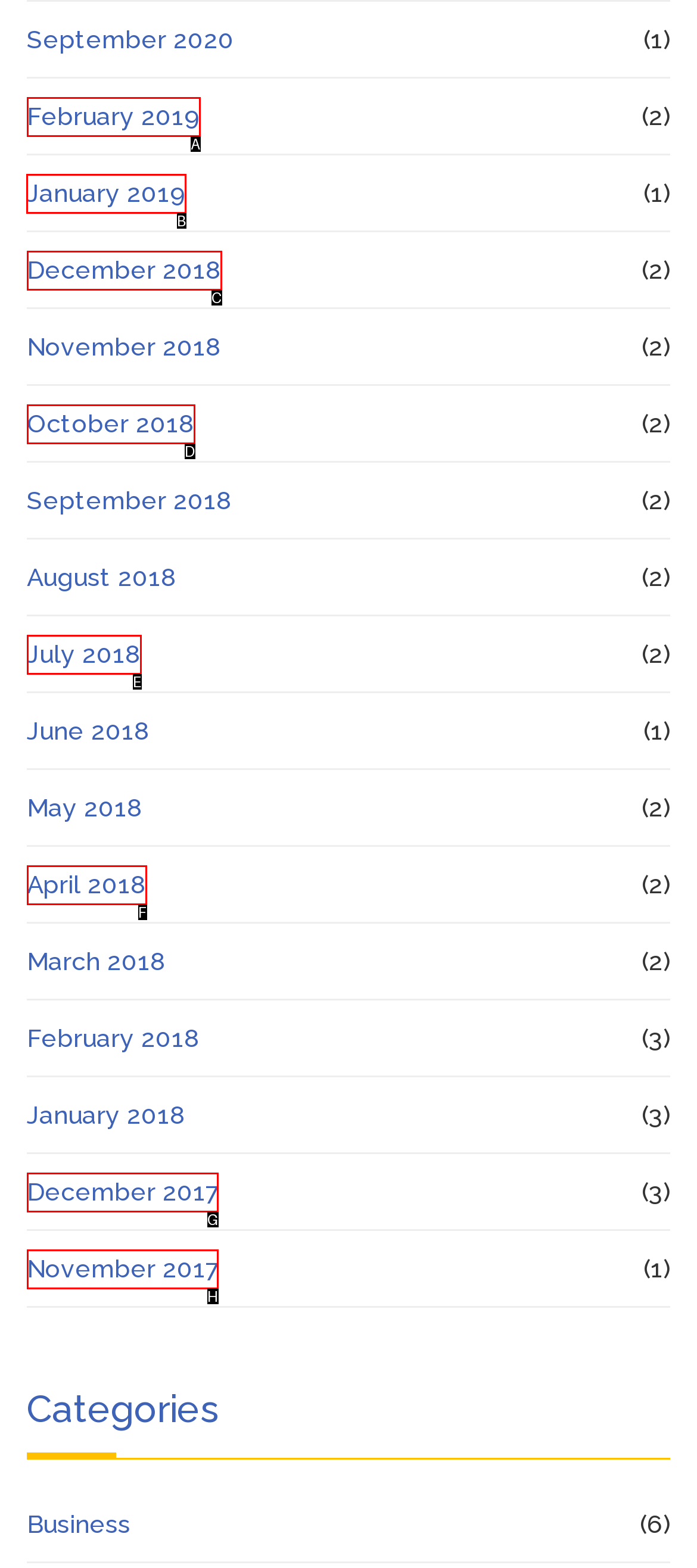Determine the letter of the element I should select to fulfill the following instruction: Read January 2019 posts. Just provide the letter.

B